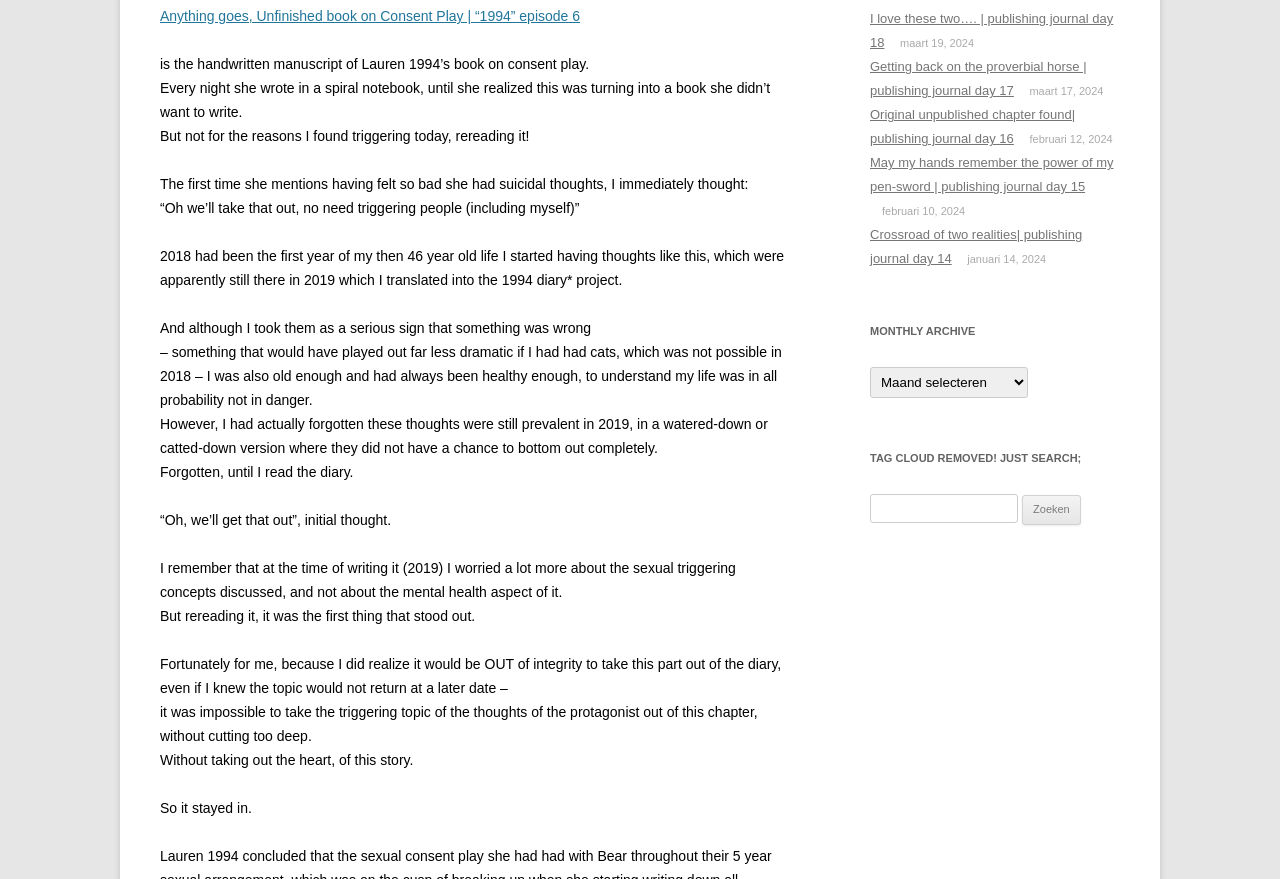Identify the bounding box coordinates for the UI element described as: "parent_node: Zoeken naar: value="Zoeken"". The coordinates should be provided as four floats between 0 and 1: [left, top, right, bottom].

[0.798, 0.563, 0.844, 0.597]